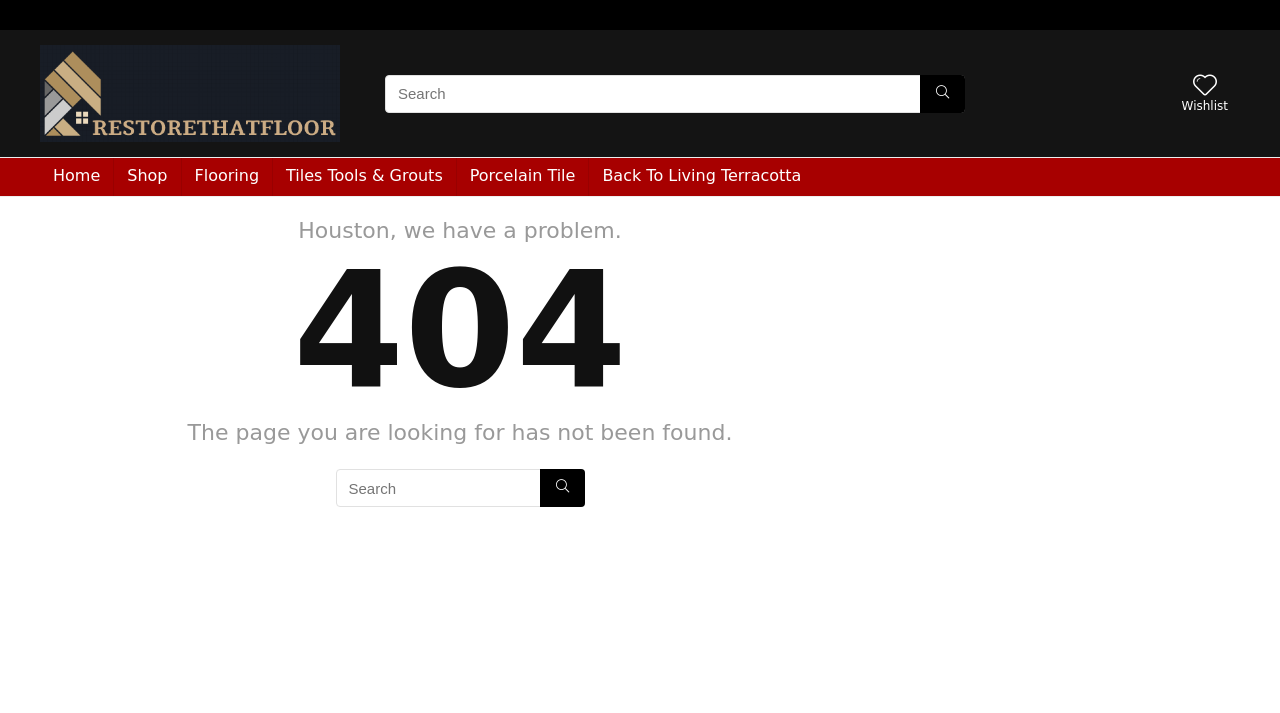Please answer the following question as detailed as possible based on the image: 
What is the error message on the page?

The error message is displayed in a static text element with a bounding box of [0.233, 0.306, 0.486, 0.341]. The text is 'Houston, we have a problem.' which indicates that the page is not found.